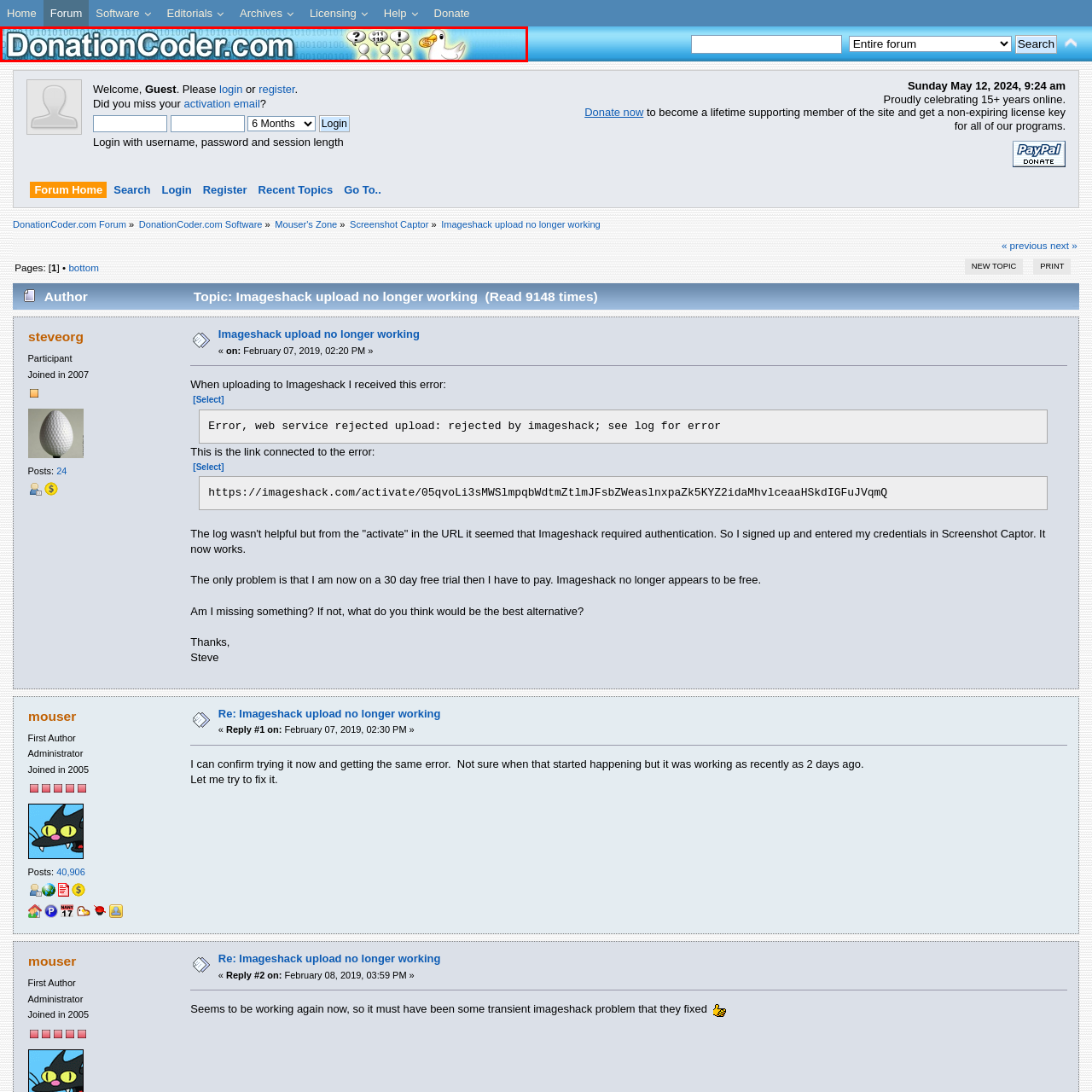Identify the content inside the red box and answer the question using a brief word or phrase: What is the focus of the DonationCoder.com website?

coding, software donations, and user engagement